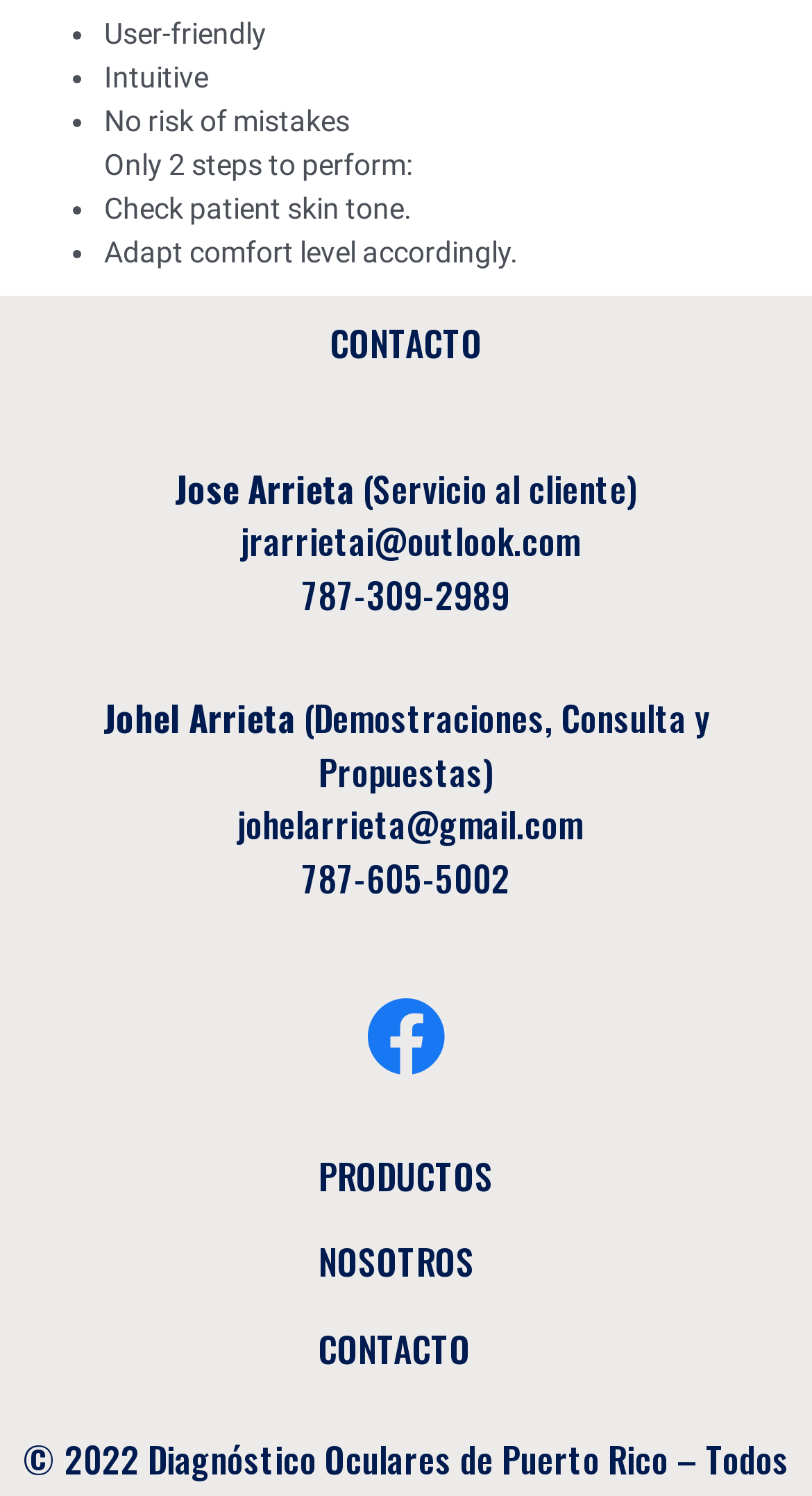Can you identify the bounding box coordinates of the clickable region needed to carry out this instruction: 'Check CONTACTO information'? The coordinates should be four float numbers within the range of 0 to 1, stated as [left, top, right, bottom].

[0.406, 0.211, 0.594, 0.246]